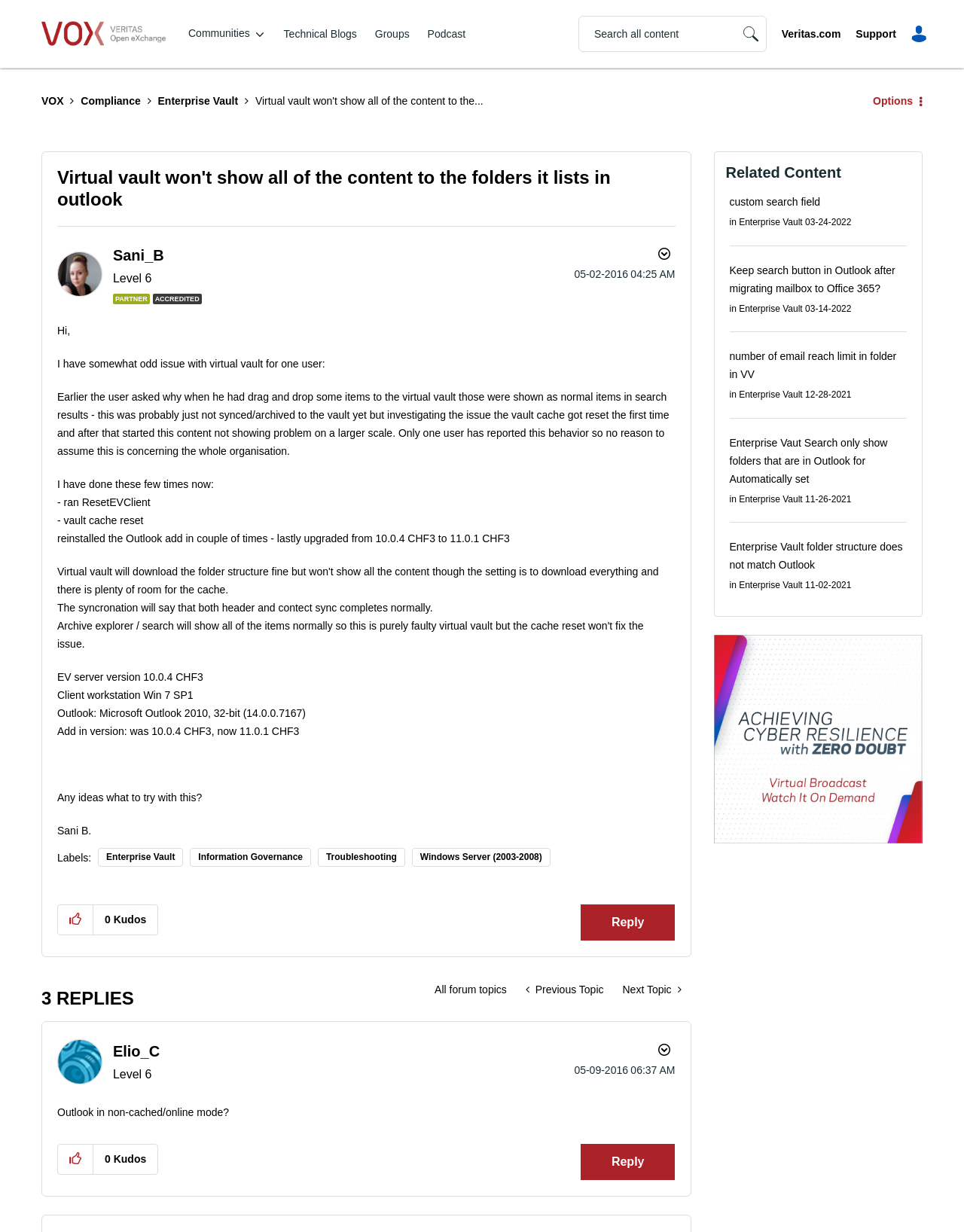Reply to the question with a brief word or phrase: What is the name of the add-in being used?

Enterprise Vault